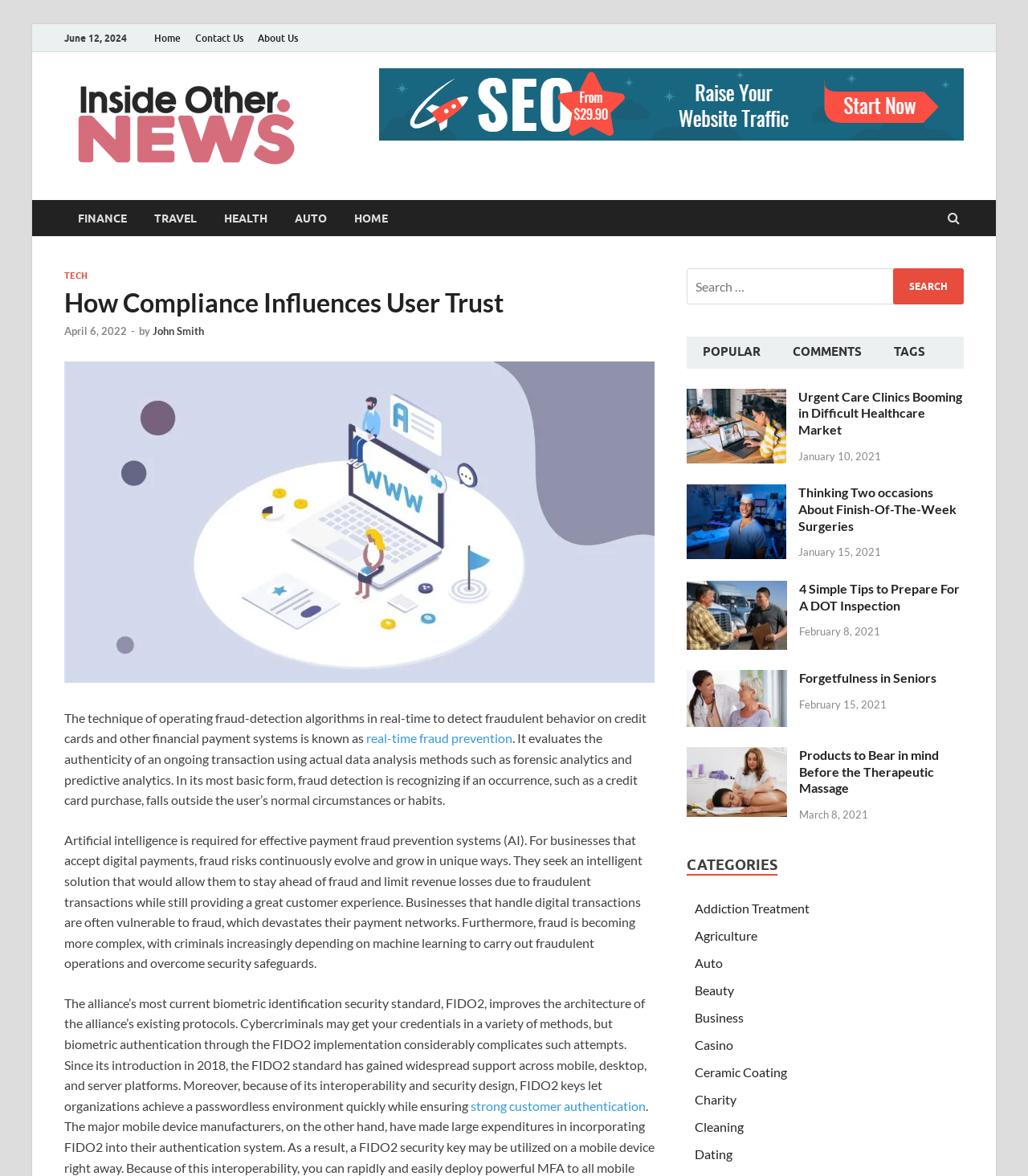Identify the bounding box coordinates of the element that should be clicked to fulfill this task: "Explore the 'FINANCE' category". The coordinates should be provided as four float numbers between 0 and 1, i.e., [left, top, right, bottom].

[0.062, 0.17, 0.137, 0.201]